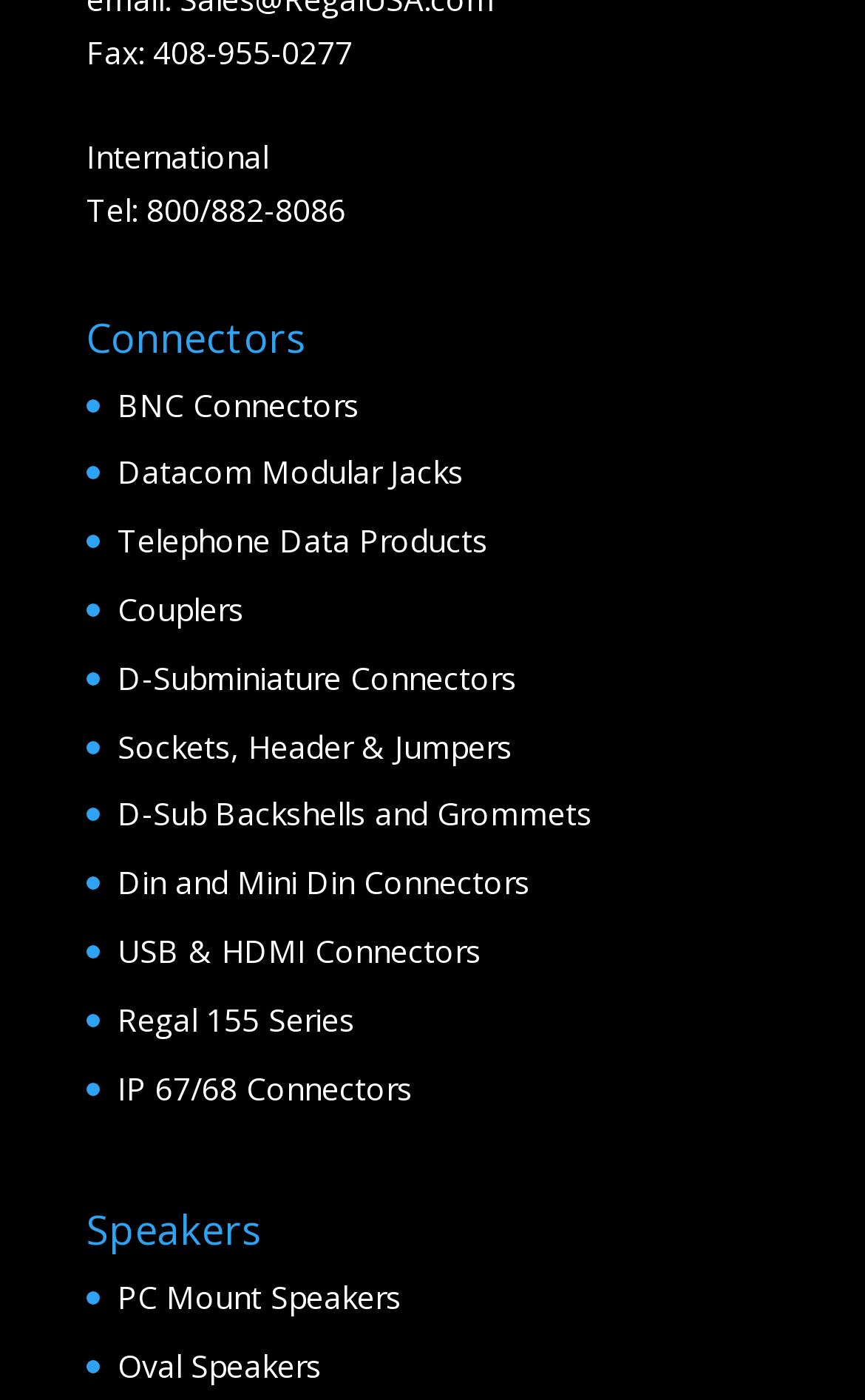Determine the bounding box coordinates of the clickable element to achieve the following action: 'visit the third link'. Provide the coordinates as four float values between 0 and 1, formatted as [left, top, right, bottom].

None